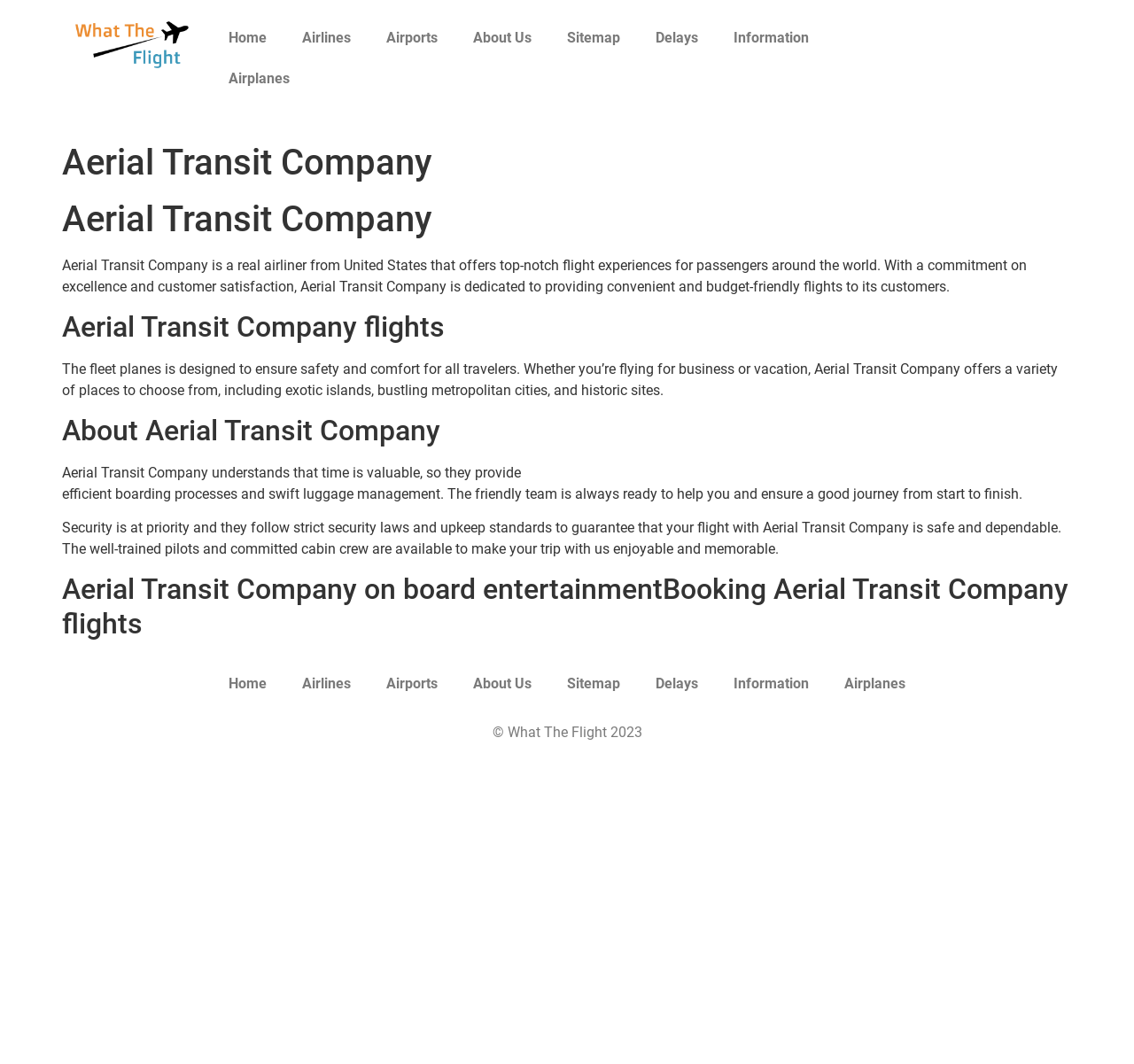Using the element description provided, determine the bounding box coordinates in the format (top-left x, top-left y, bottom-right x, bottom-right y). Ensure that all values are floating point numbers between 0 and 1. Element description: About Us

[0.402, 0.624, 0.484, 0.662]